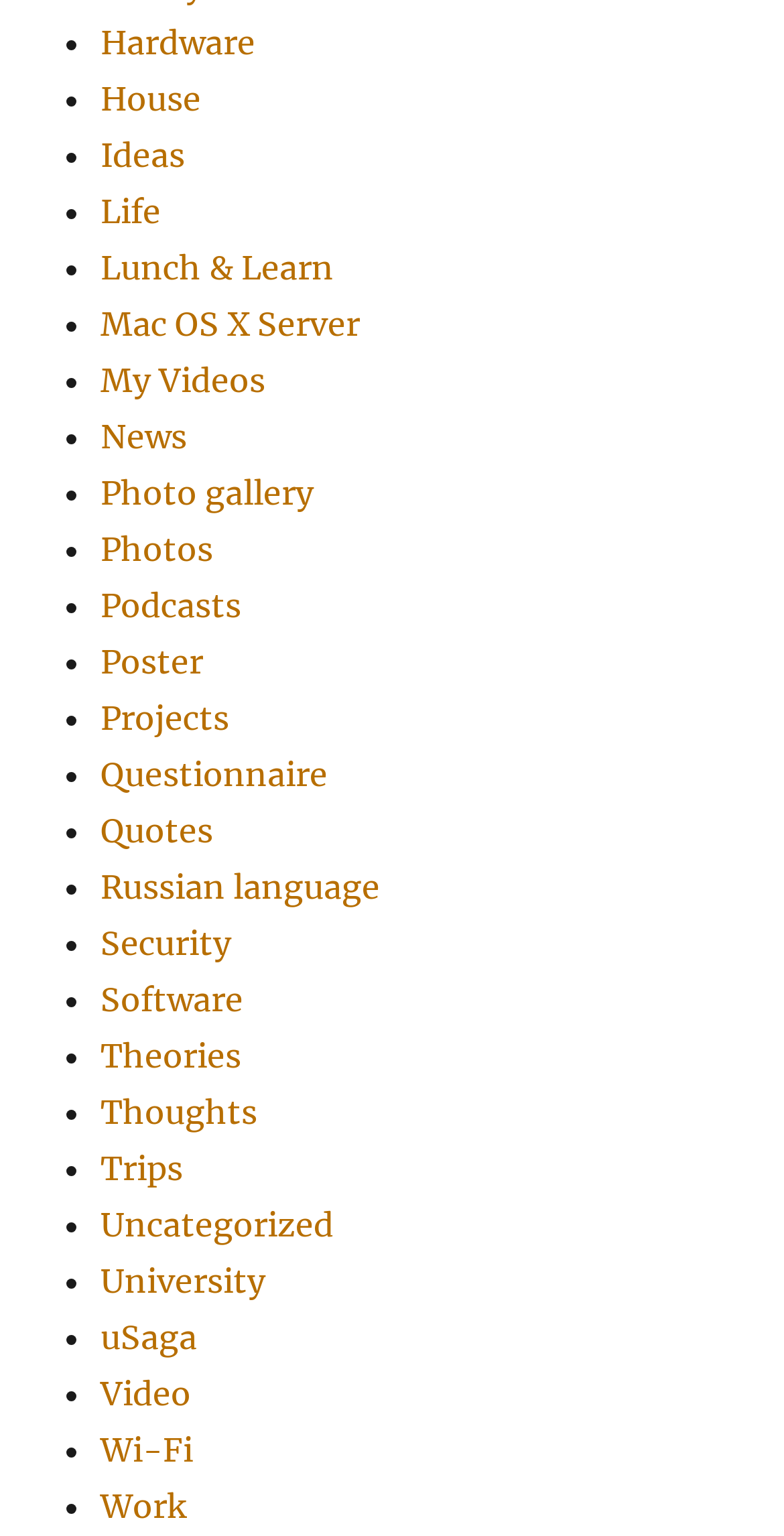Identify the coordinates of the bounding box for the element that must be clicked to accomplish the instruction: "Explore Projects".

[0.128, 0.454, 0.292, 0.48]